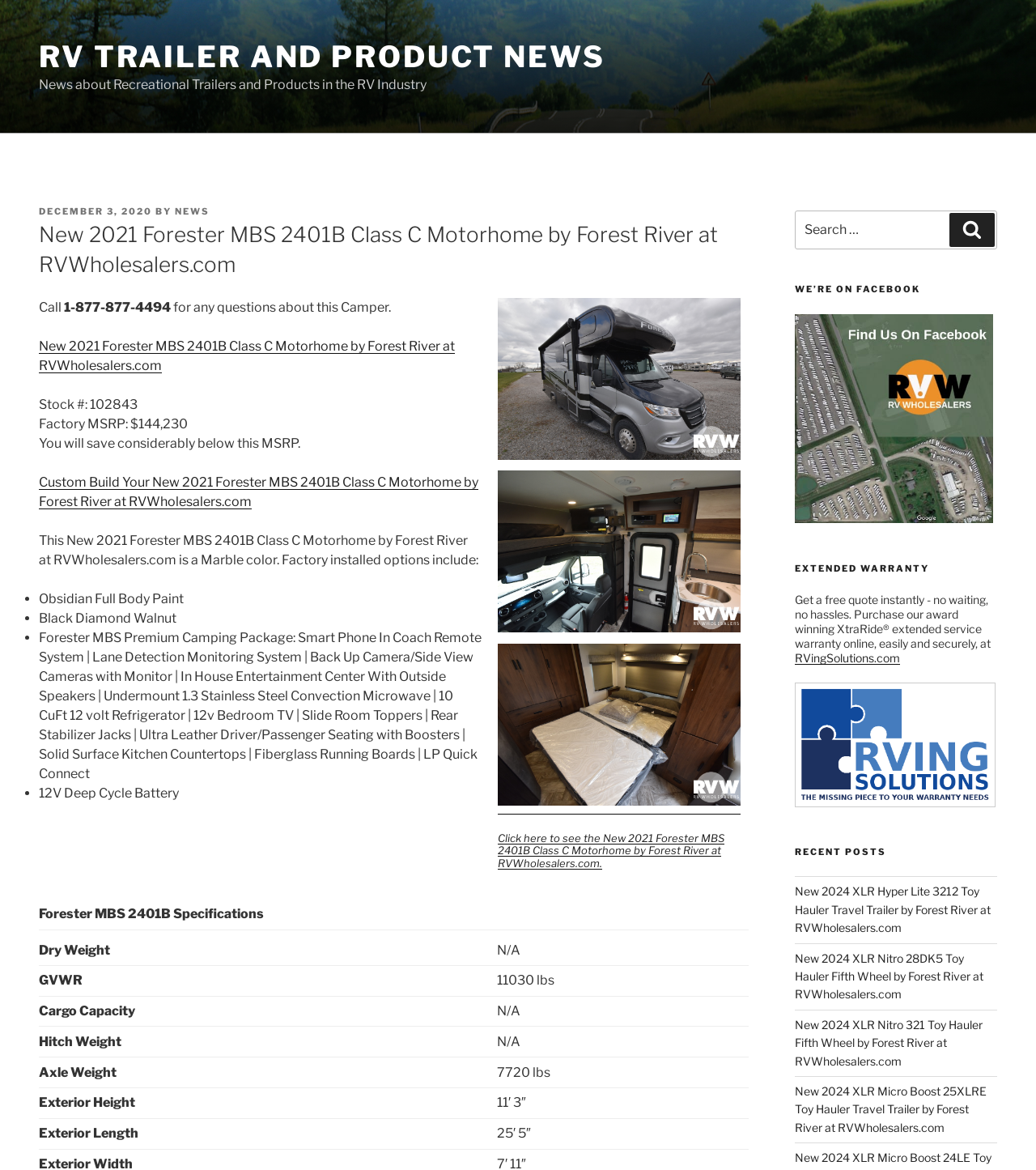Find the bounding box coordinates of the element's region that should be clicked in order to follow the given instruction: "Search for:". The coordinates should consist of four float numbers between 0 and 1, i.e., [left, top, right, bottom].

[0.767, 0.18, 0.962, 0.213]